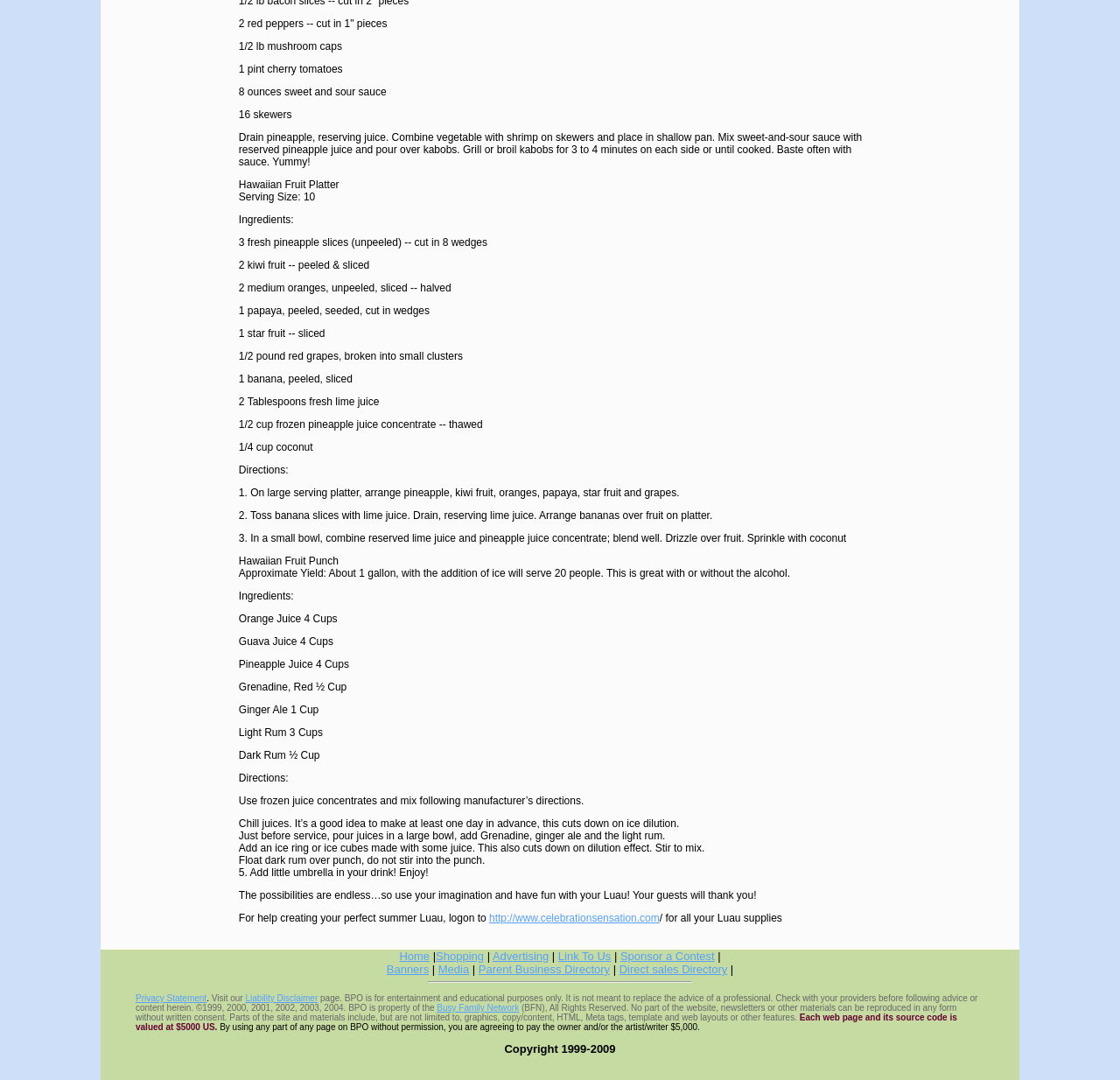From the element description Home, predict the bounding box coordinates of the UI element. The coordinates must be specified in the format (top-left x, top-left y, bottom-right x, bottom-right y) and should be within the 0 to 1 range.

[0.357, 0.879, 0.384, 0.891]